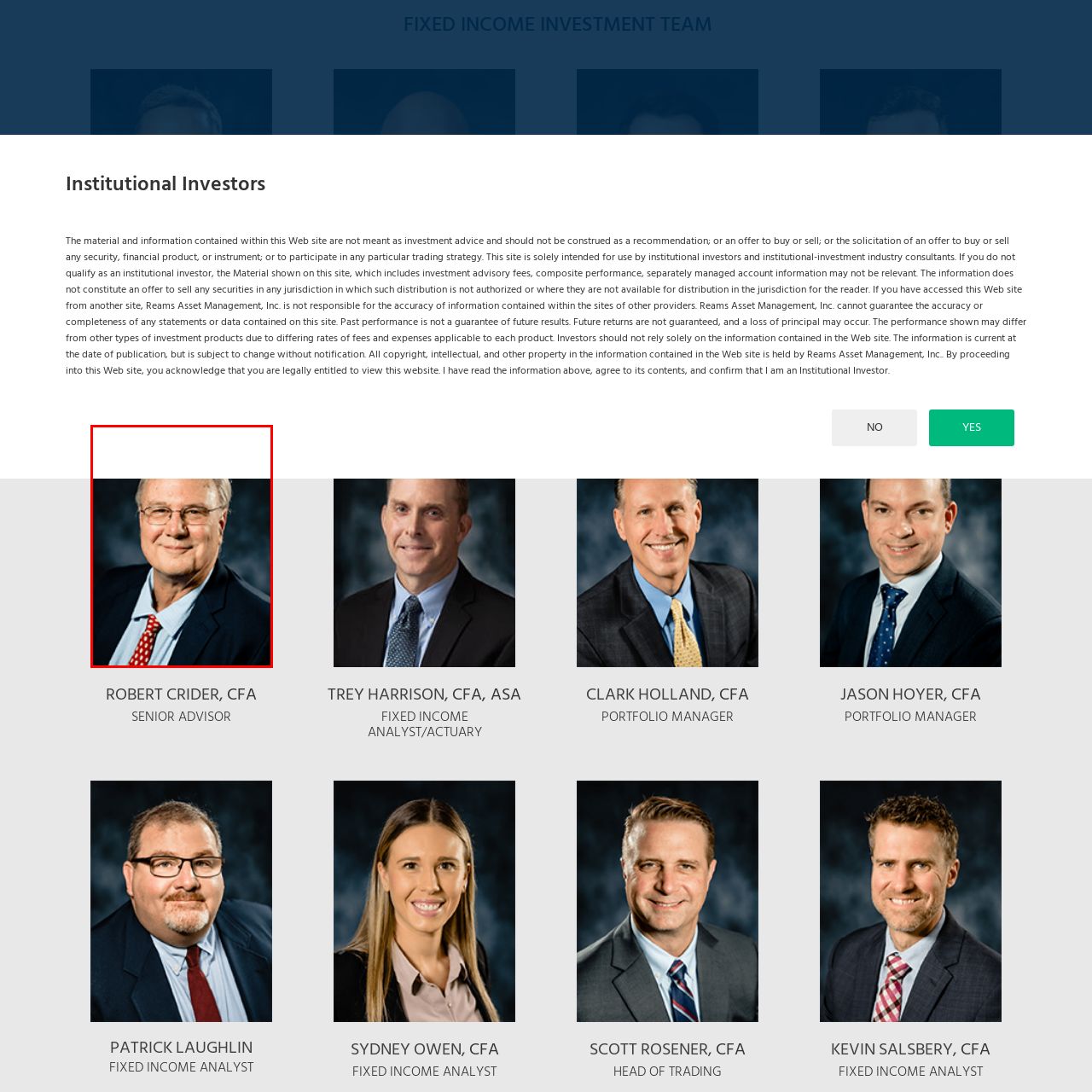What color is Bob's shirt?
Check the image inside the red boundary and answer the question using a single word or brief phrase.

Light blue